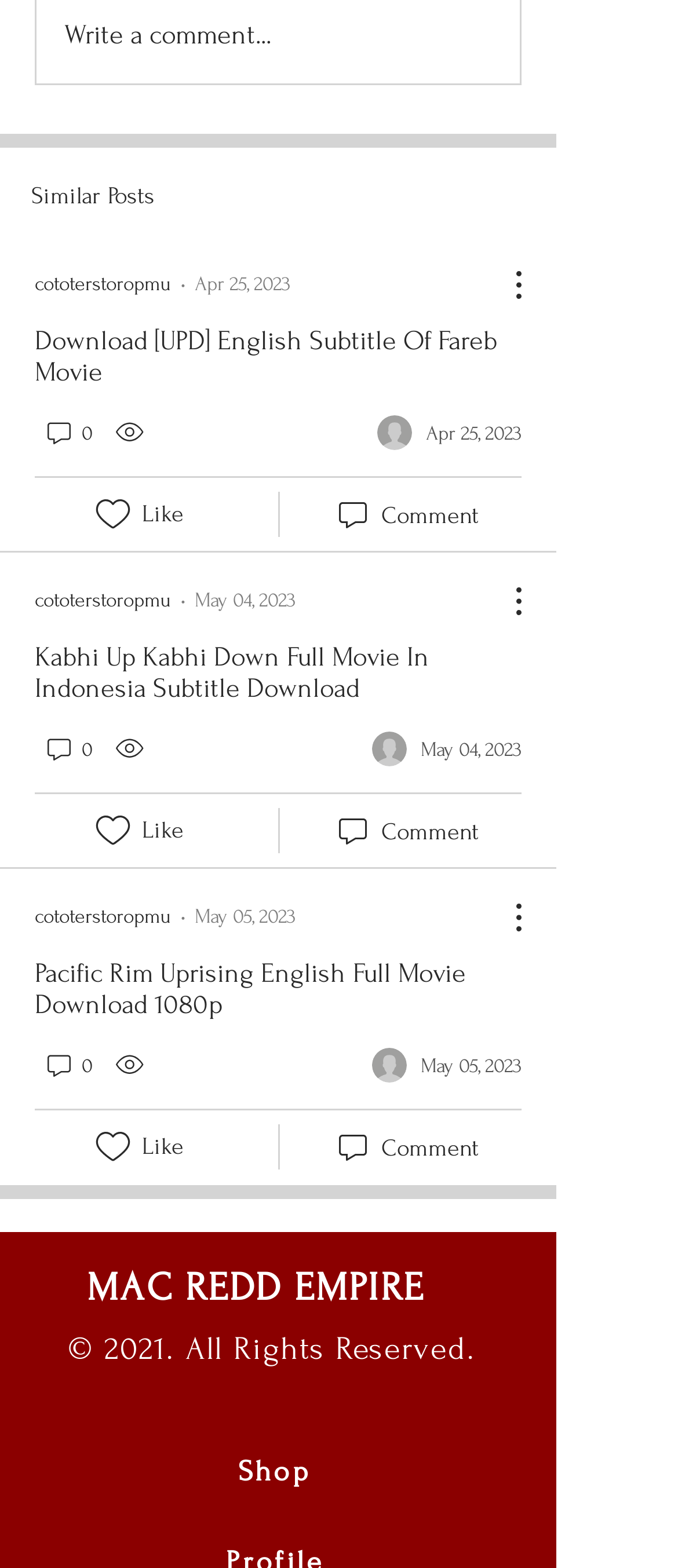Please determine the bounding box coordinates of the element to click on in order to accomplish the following task: "Go to Shop". Ensure the coordinates are four float numbers ranging from 0 to 1, i.e., [left, top, right, bottom].

[0.256, 0.914, 0.564, 0.961]